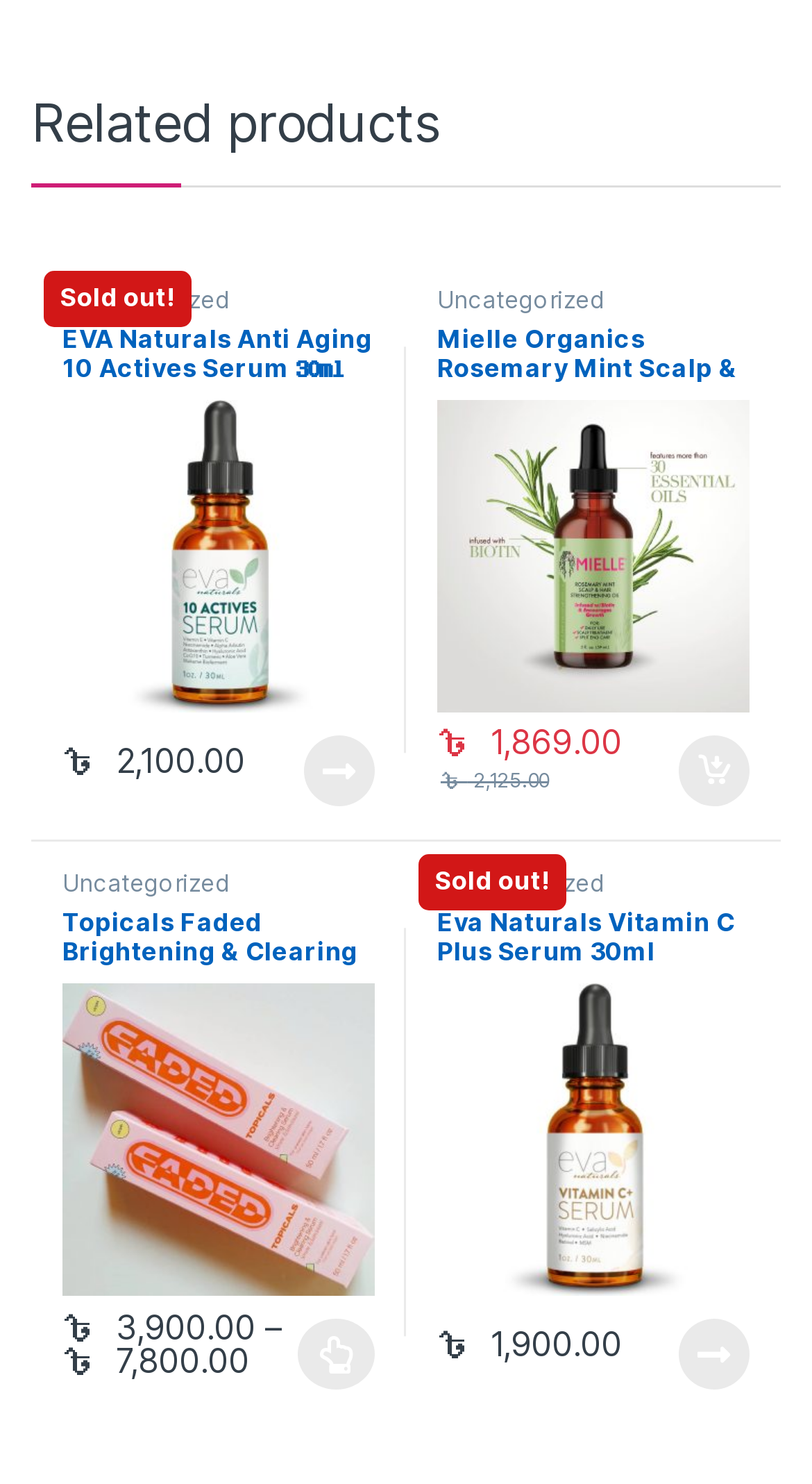Find the bounding box coordinates for the area you need to click to carry out the instruction: "Add 'Mielle Organics Rosemary Mint Scalp & Hair Strengthening Oil 59ml' to cart". The coordinates should be four float numbers between 0 and 1, indicated as [left, top, right, bottom].

[0.836, 0.496, 0.923, 0.543]